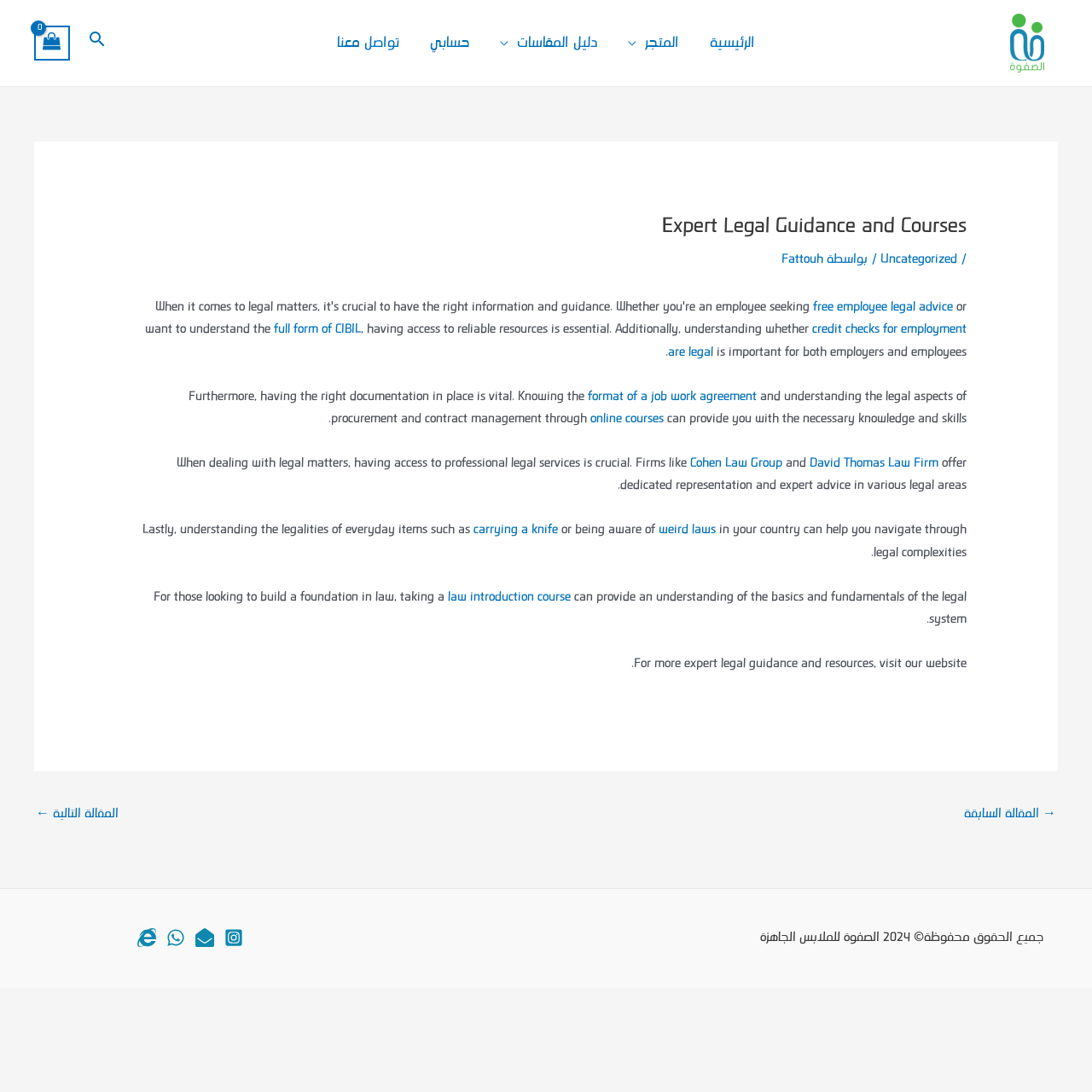What is the name of the law firm mentioned?
Answer the question with just one word or phrase using the image.

Cohen Law Group